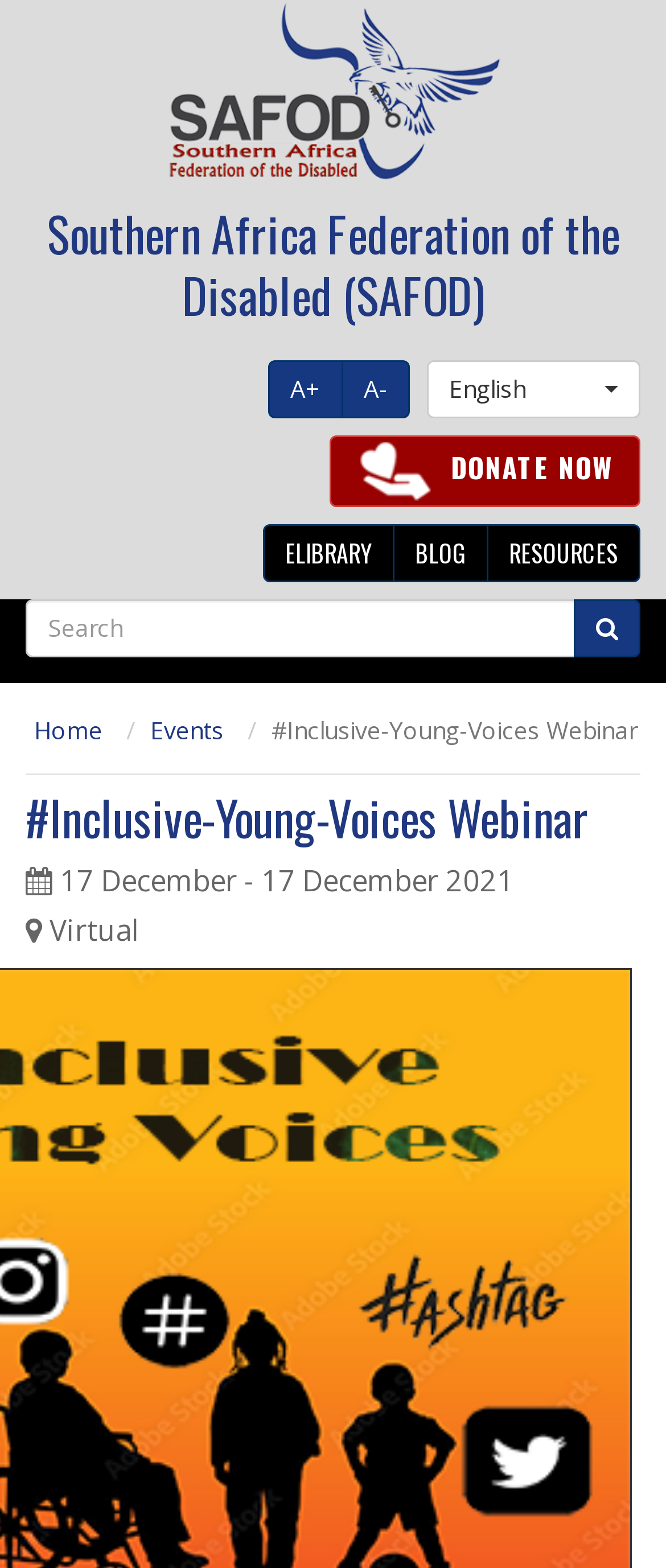Please identify the coordinates of the bounding box that should be clicked to fulfill this instruction: "Click the logo".

[0.244, 0.0, 0.756, 0.119]